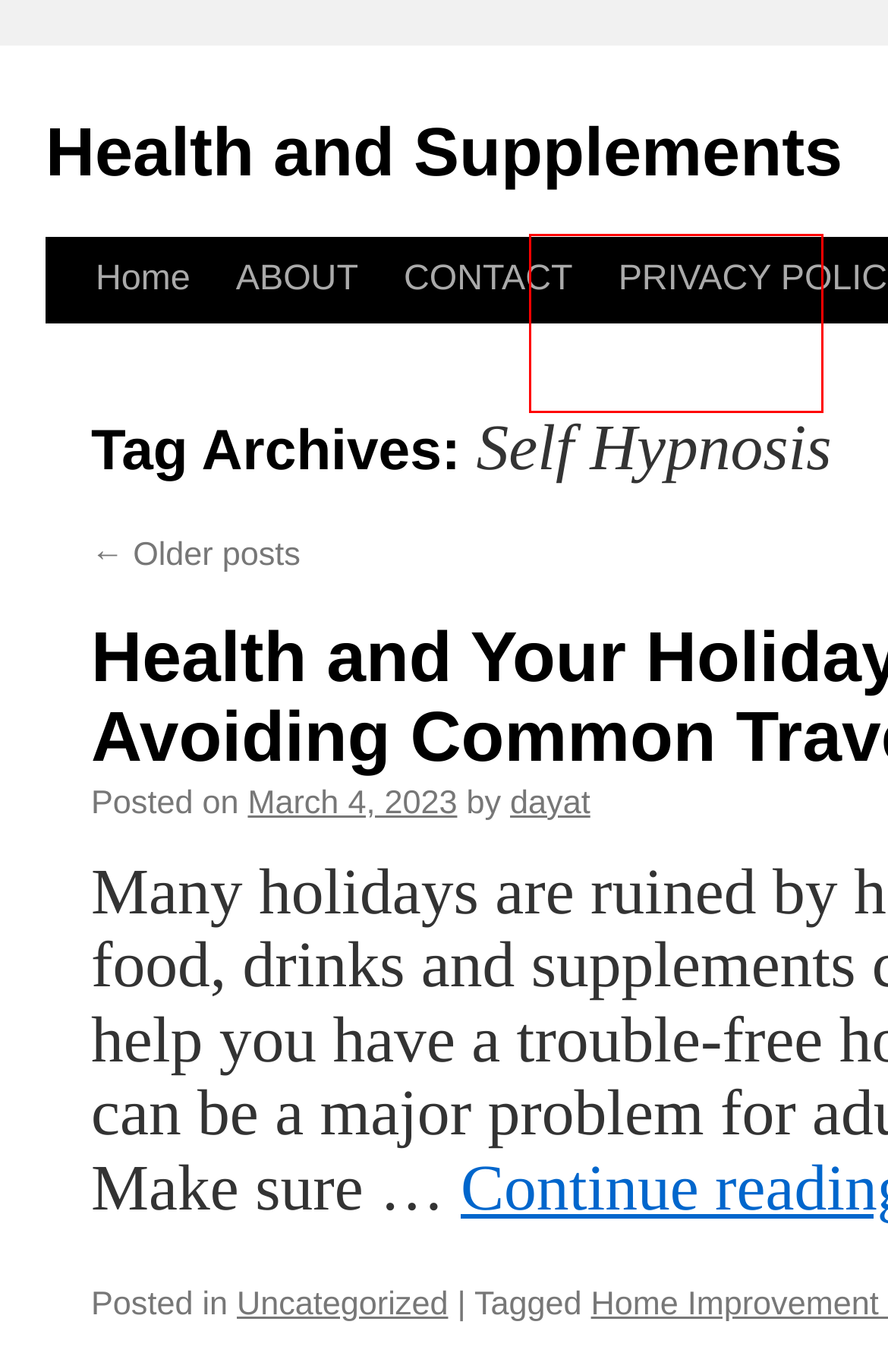Review the screenshot of a webpage that includes a red bounding box. Choose the most suitable webpage description that matches the new webpage after clicking the element within the red bounding box. Here are the candidates:
A. January | 2023 | Health and Supplements
B. Self Hypnosis | Health and Supplements | Page 3
C. PRIVACY POLICY | Health and Supplements
D. ABOUT | Health and Supplements
E. Health and Supplements
F. CONTACT | Health and Supplements
G. dayat | Health and Supplements
H. The Truth About Cat Food, Urinary Health, and Supplements | Health and Supplements

C